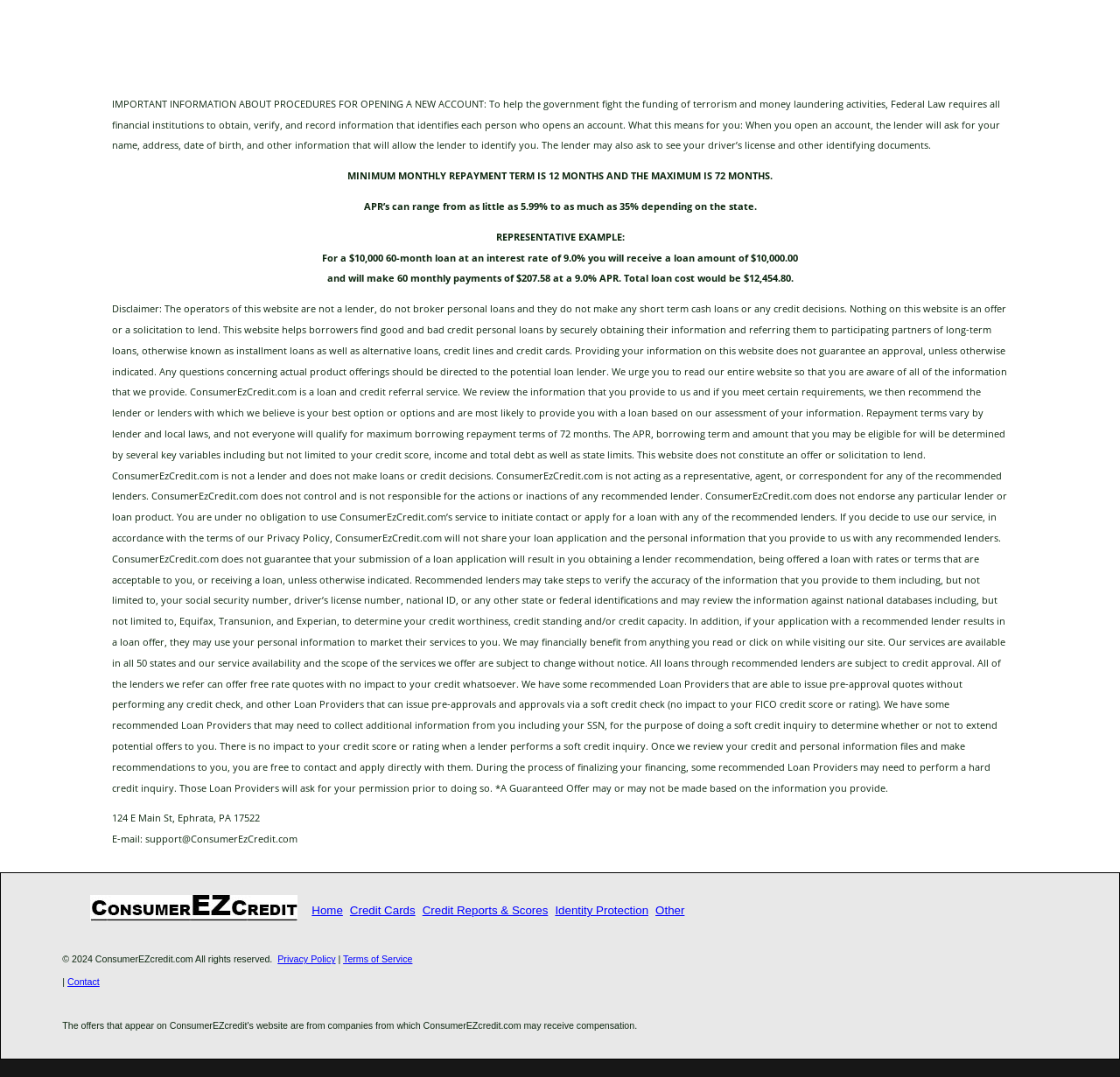What is the email address of ConsumerEzCredit.com?
Give a one-word or short-phrase answer derived from the screenshot.

support@ConsumerEzCredit.com